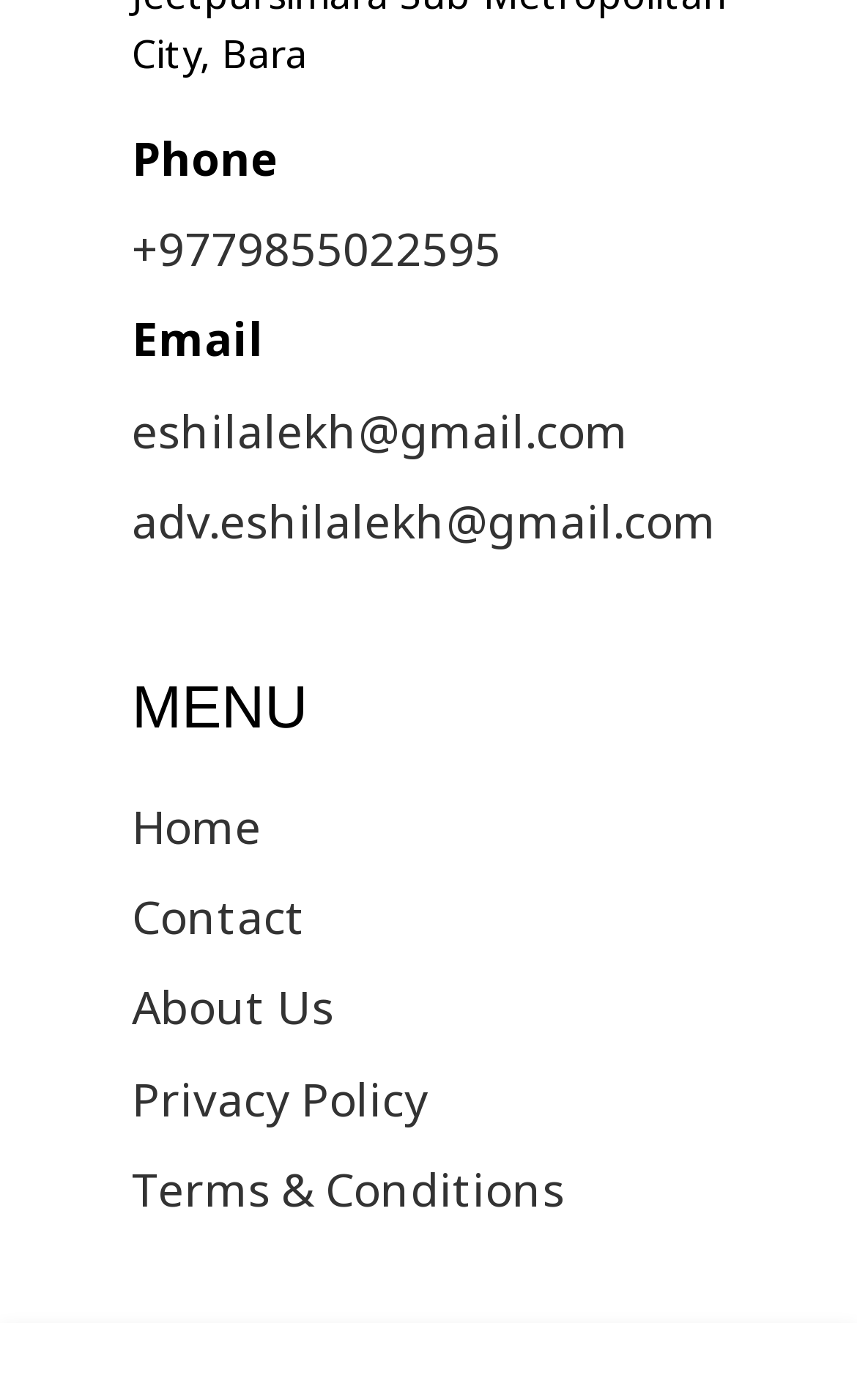Please provide a detailed answer to the question below by examining the image:
What is the phone number?

I found the phone number by looking at the StaticText element with the OCR text '+9779855022595' which is located at the top of the webpage, below the 'Phone' label.